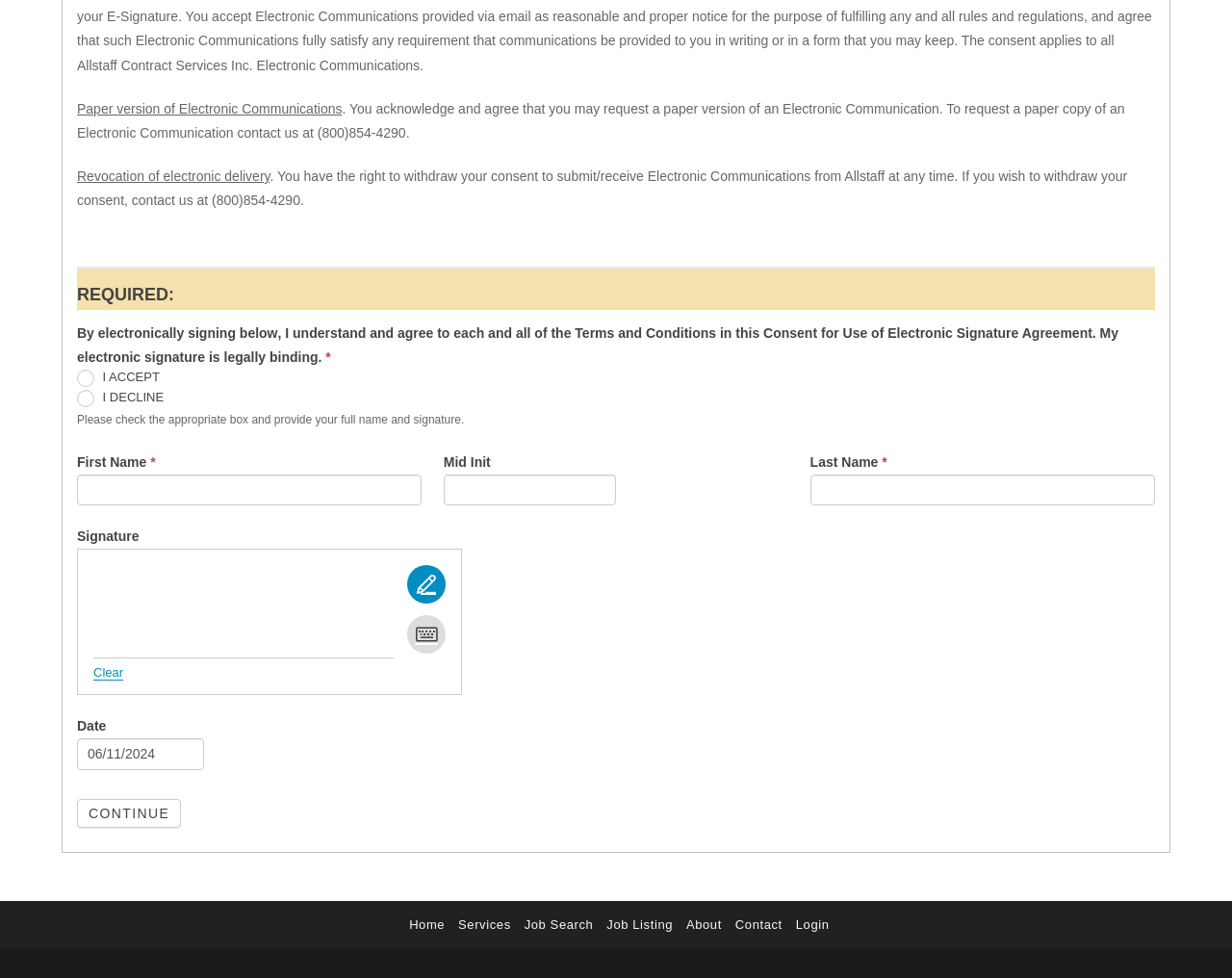Locate the UI element described by aria-label="Draw It" title="Draw It" in the provided webpage screenshot. Return the bounding box coordinates in the format (top-left x, top-left y, bottom-right x, bottom-right y), ensuring all values are between 0 and 1.

[0.33, 0.578, 0.362, 0.617]